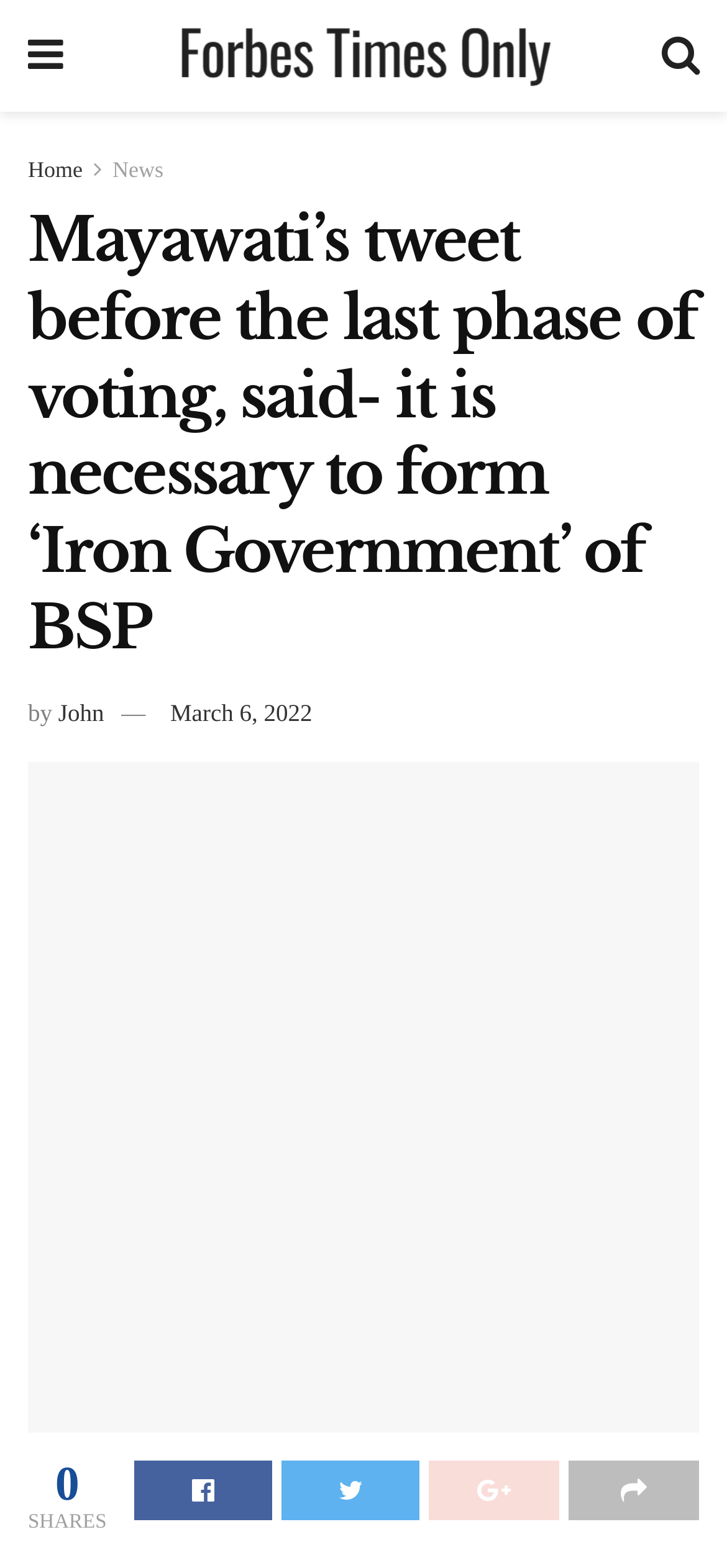From the details in the image, provide a thorough response to the question: What are the sharing options available?

I determined the answer by looking at the StaticText element with the text 'SHARES' which is likely to be the section for sharing options, and the links with icons such as '', '', '', and '' which are likely to be the sharing options.